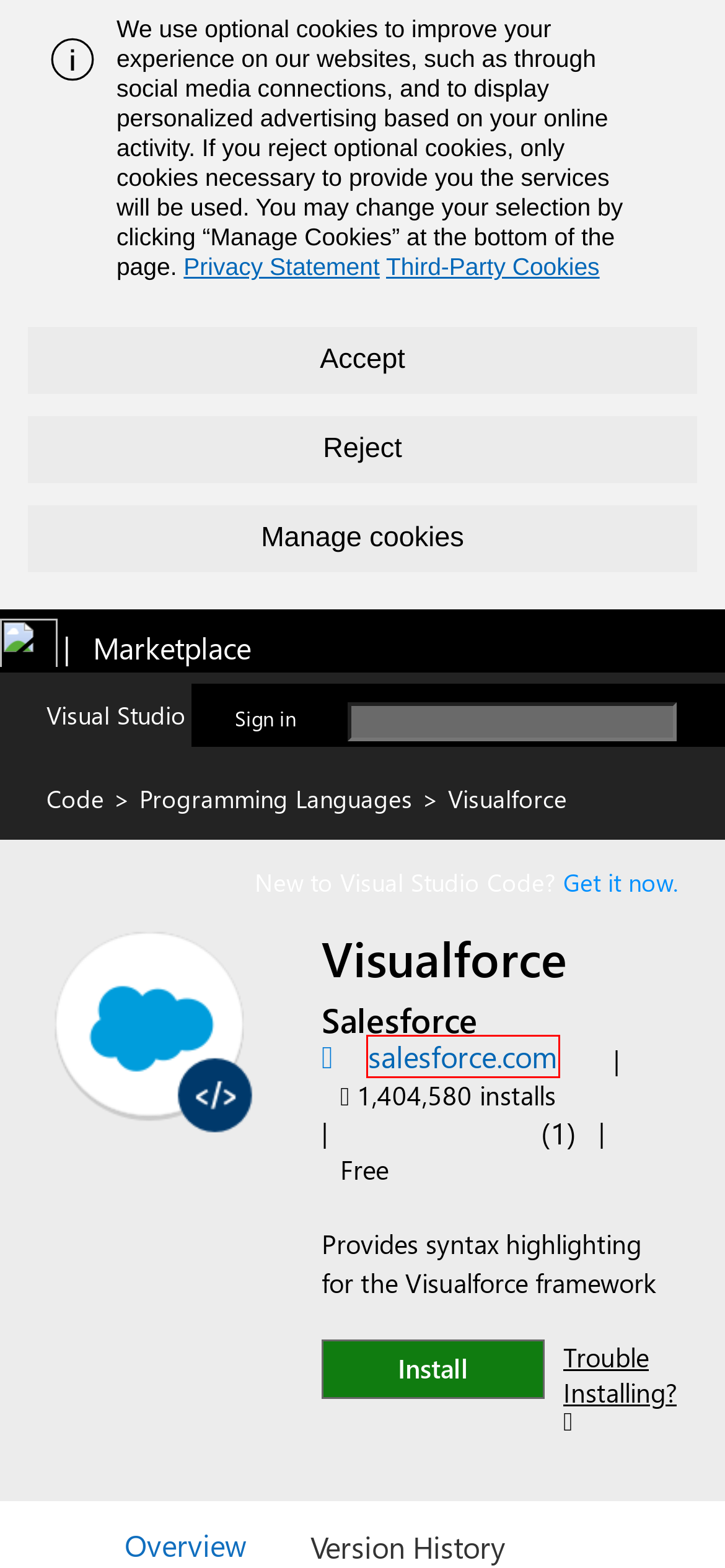Take a look at the provided webpage screenshot featuring a red bounding box around an element. Select the most appropriate webpage description for the page that loads after clicking on the element inside the red bounding box. Here are the candidates:
A. Third party cookie inventory - Microsoft Support
B. Develop with Ease with Salesforce Extensions
C. Microsoft Privacy Statement – Microsoft privacy
D. Salesforce Extension Pack - Visual Studio Marketplace
E. CRM软件: 适用于每个企业的云计算解决方案 - Salesforce CN
F. Support Overview | Visual Studio - Visual Studio
G. Home | Microsoft Careers
H. Trademark and Brand Guidelines | Microsoft Legal

E